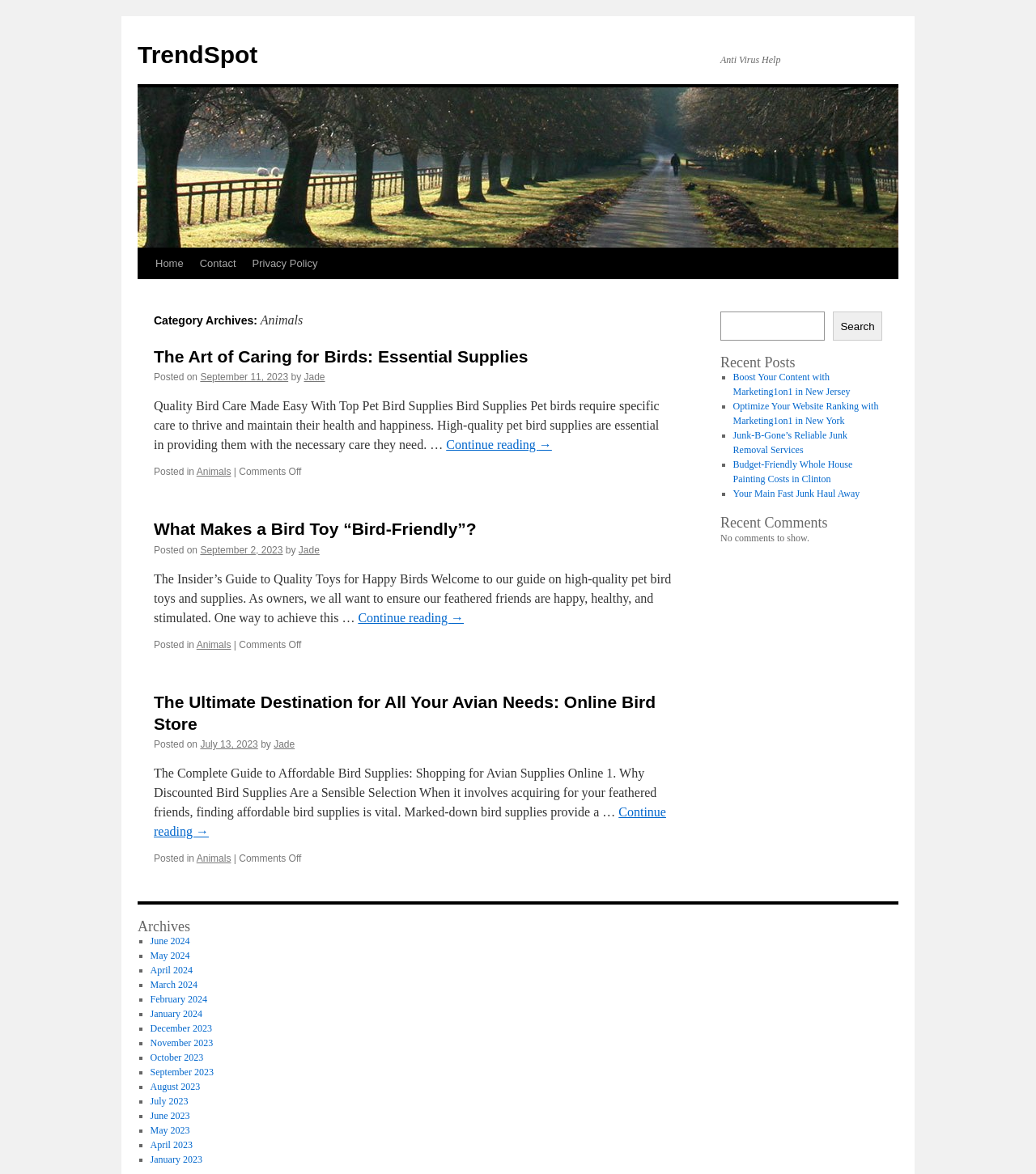Please identify the bounding box coordinates of the element on the webpage that should be clicked to follow this instruction: "View archives". The bounding box coordinates should be given as four float numbers between 0 and 1, formatted as [left, top, right, bottom].

[0.133, 0.783, 0.305, 0.795]